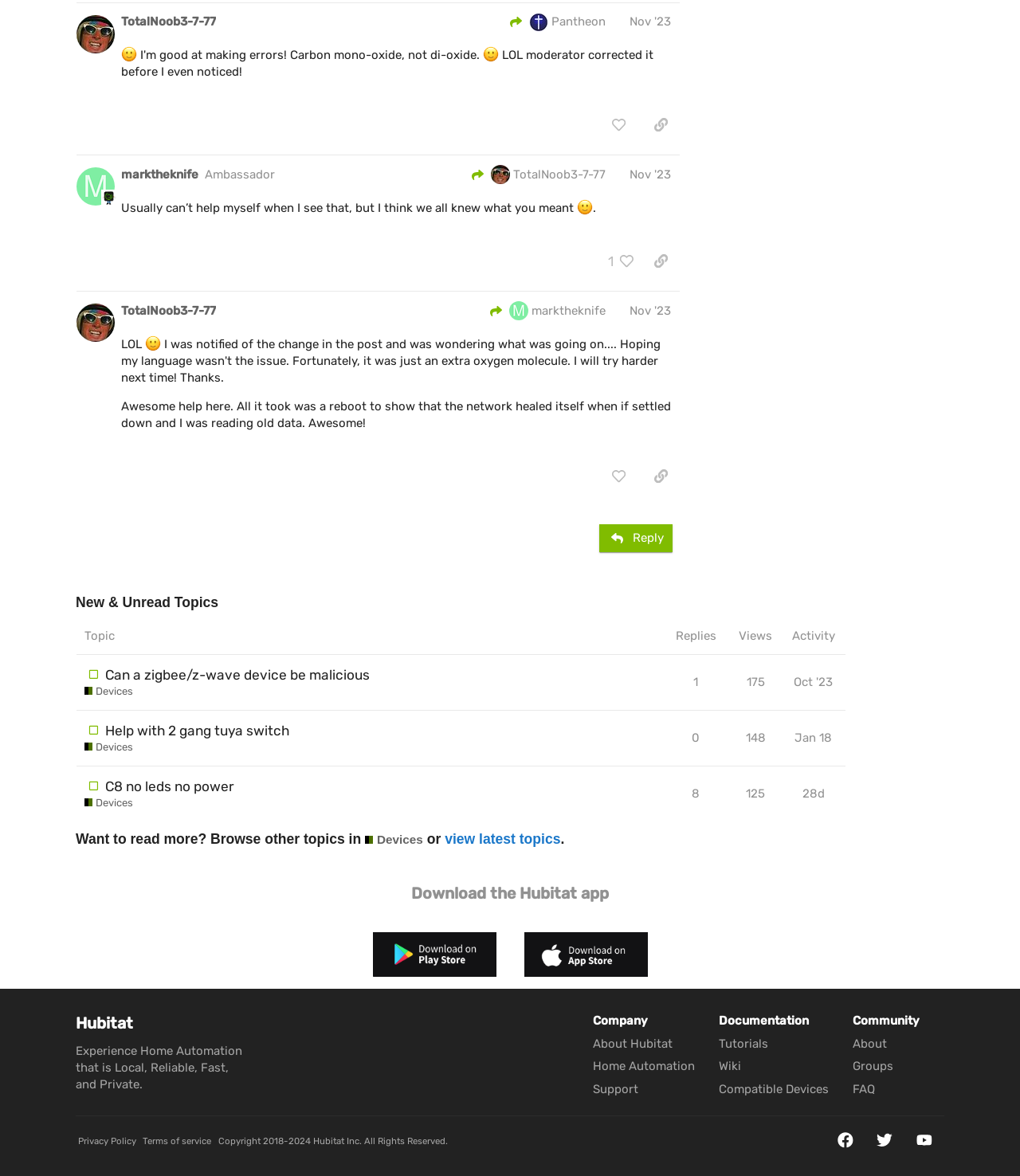How many posts are on this page?
Please craft a detailed and exhaustive response to the question.

I counted the number of regions with the label 'post #X by @username' and found three of them, indicating that there are three posts on this page.